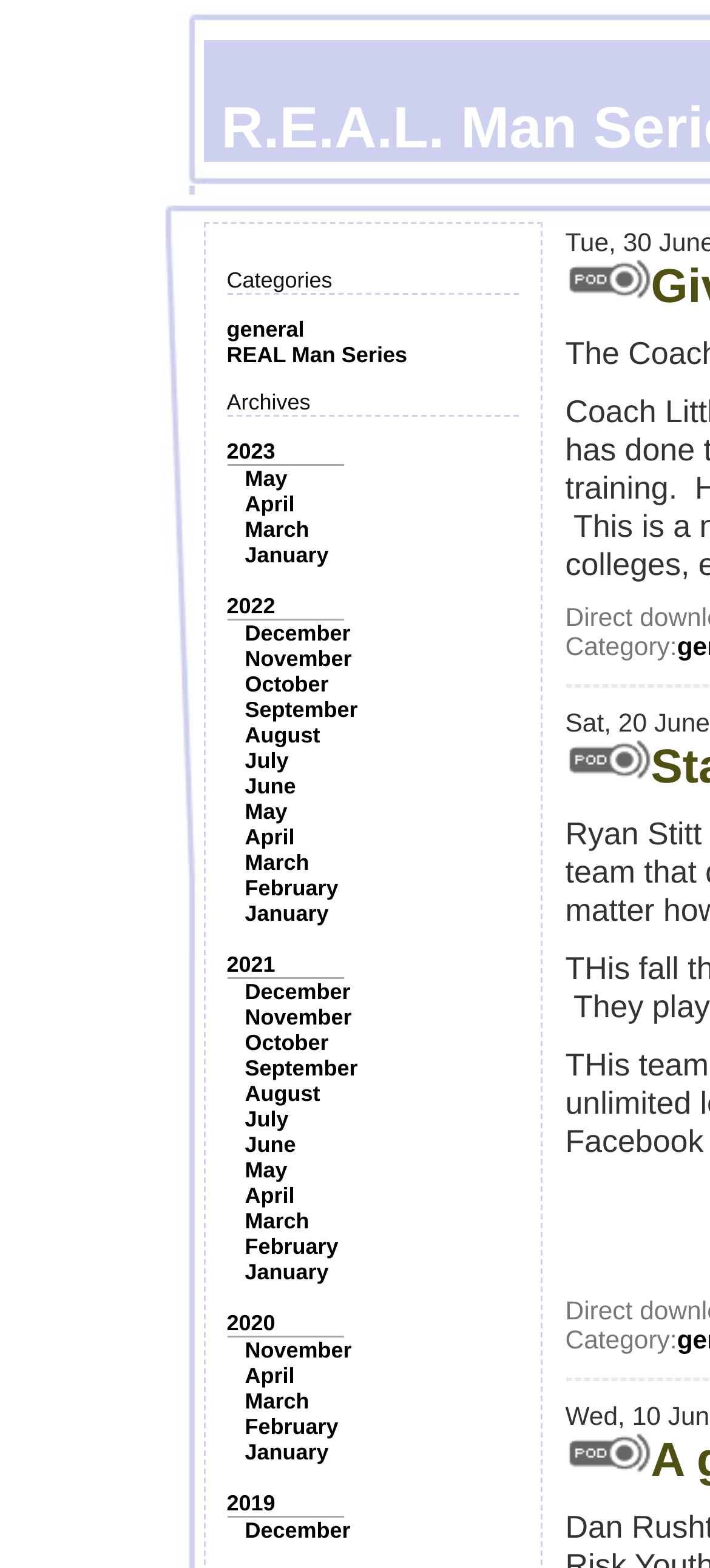Highlight the bounding box coordinates of the element that should be clicked to carry out the following instruction: "Click on the 'general' category". The coordinates must be given as four float numbers ranging from 0 to 1, i.e., [left, top, right, bottom].

[0.319, 0.202, 0.429, 0.218]